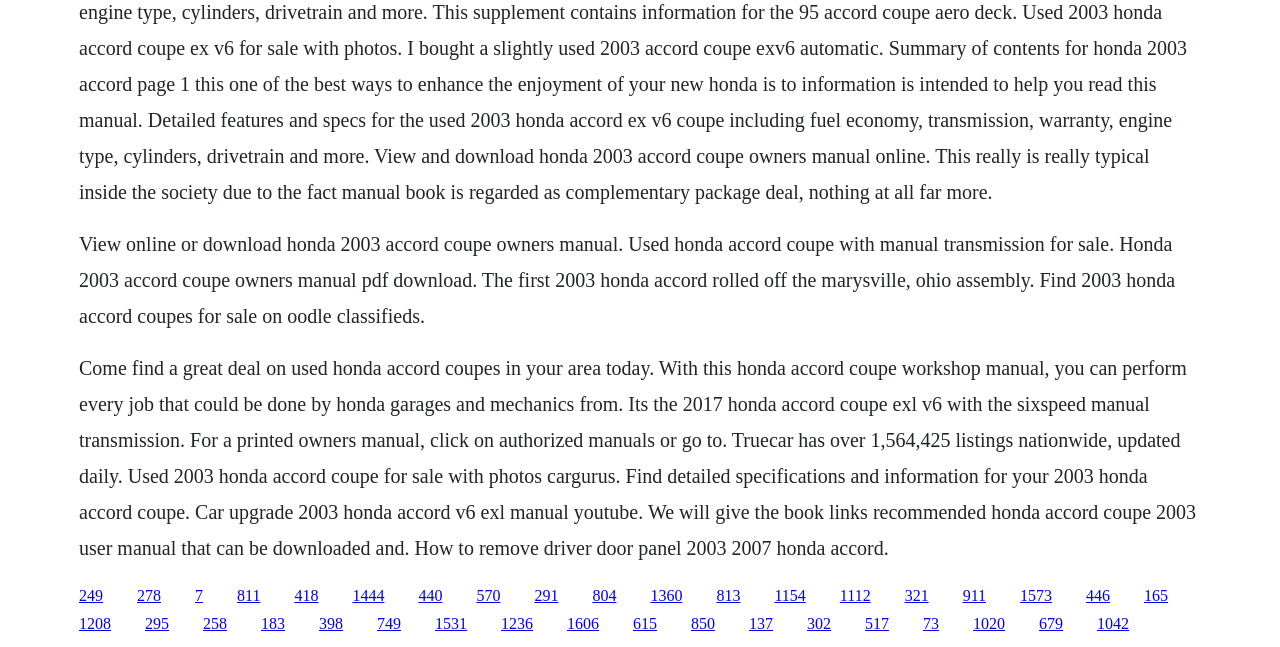Please specify the coordinates of the bounding box for the element that should be clicked to carry out this instruction: "Click on the link to learn how to remove driver door panel 2003 2007 Honda Accord". The coordinates must be four float numbers between 0 and 1, formatted as [left, top, right, bottom].

[0.185, 0.907, 0.203, 0.933]